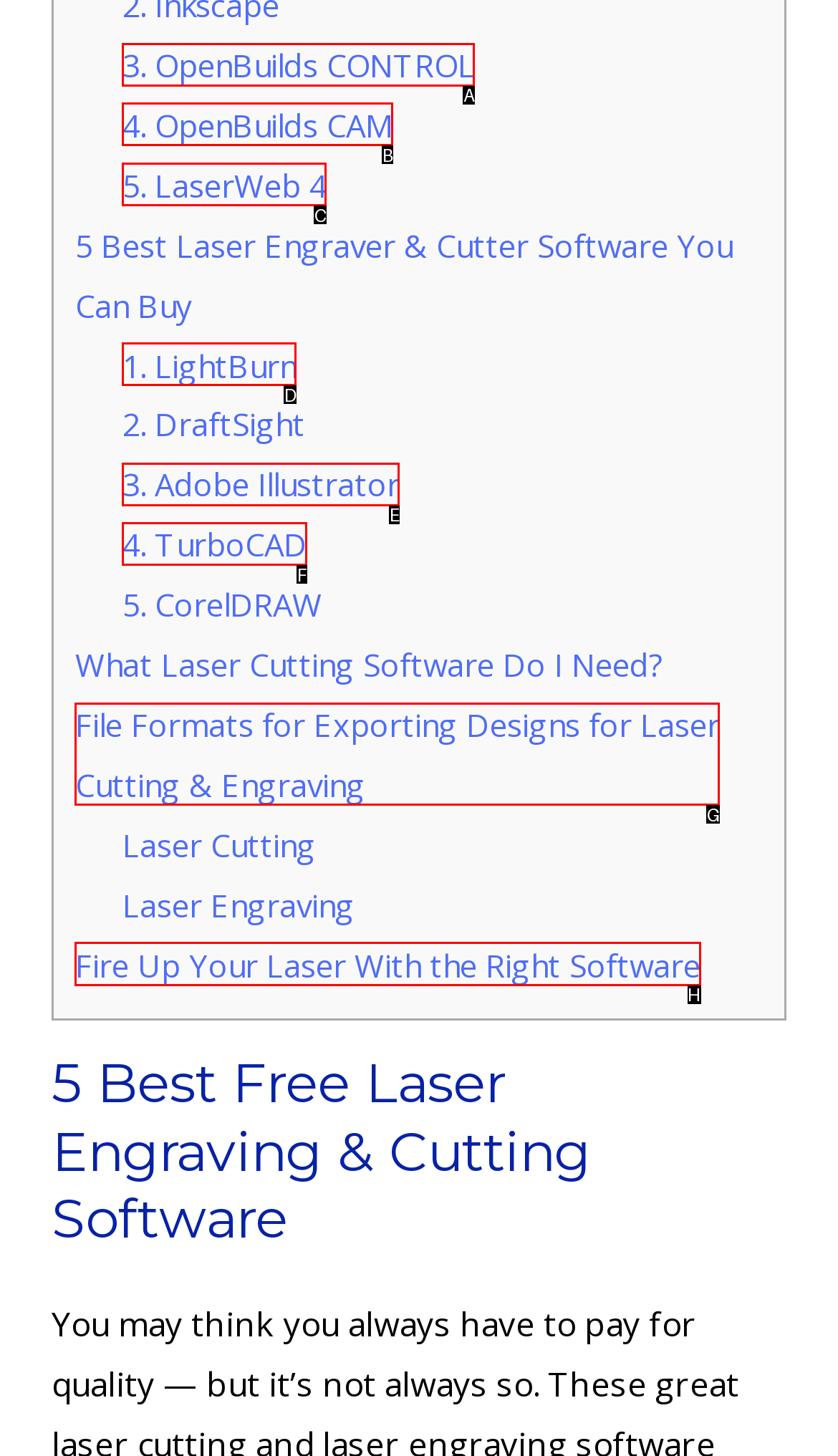Which option should be clicked to execute the task: Check out Fire Up Your Laser With the Right Software?
Reply with the letter of the chosen option.

H